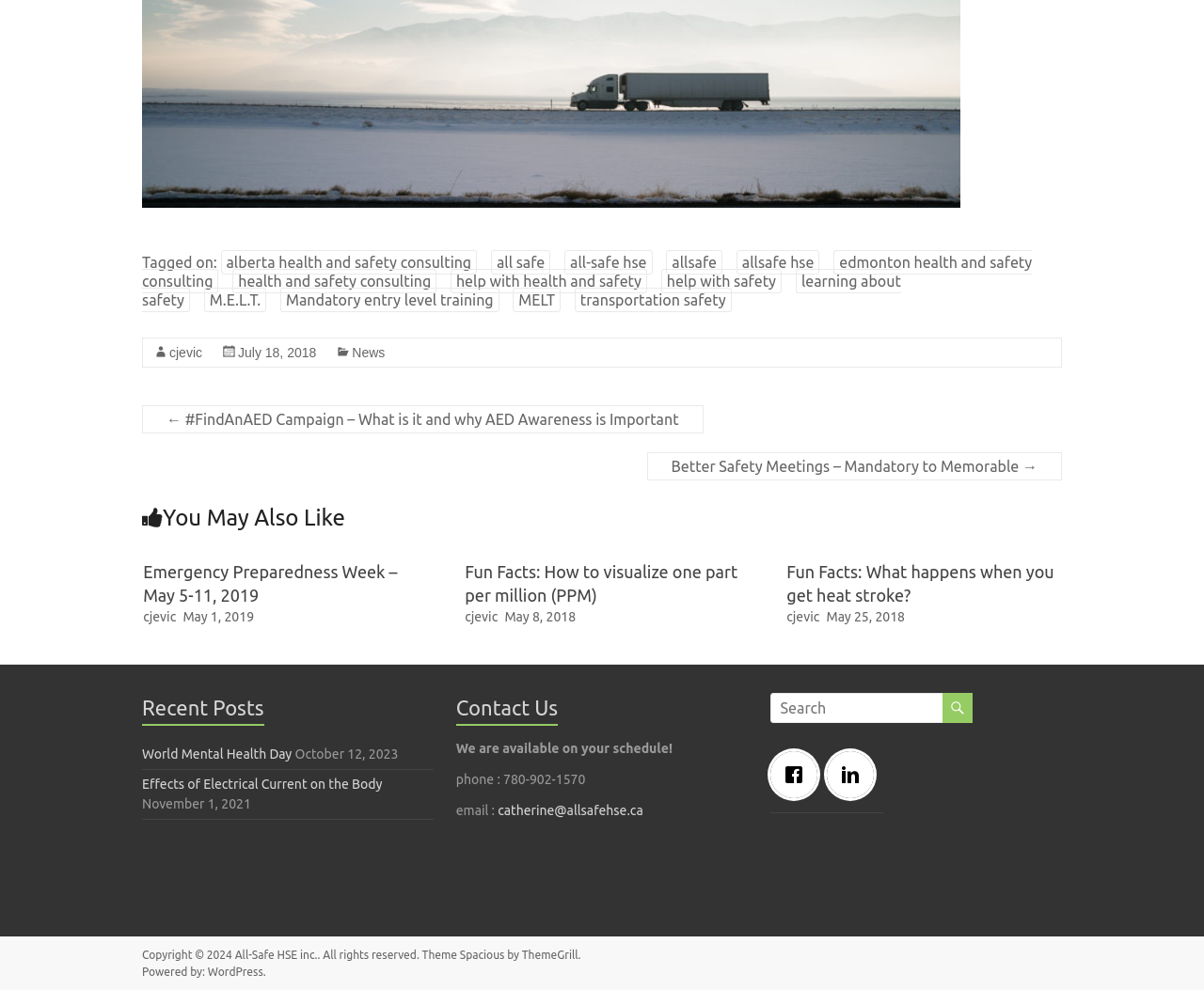Identify the bounding box of the HTML element described as: "health and safety consulting".

[0.193, 0.272, 0.363, 0.296]